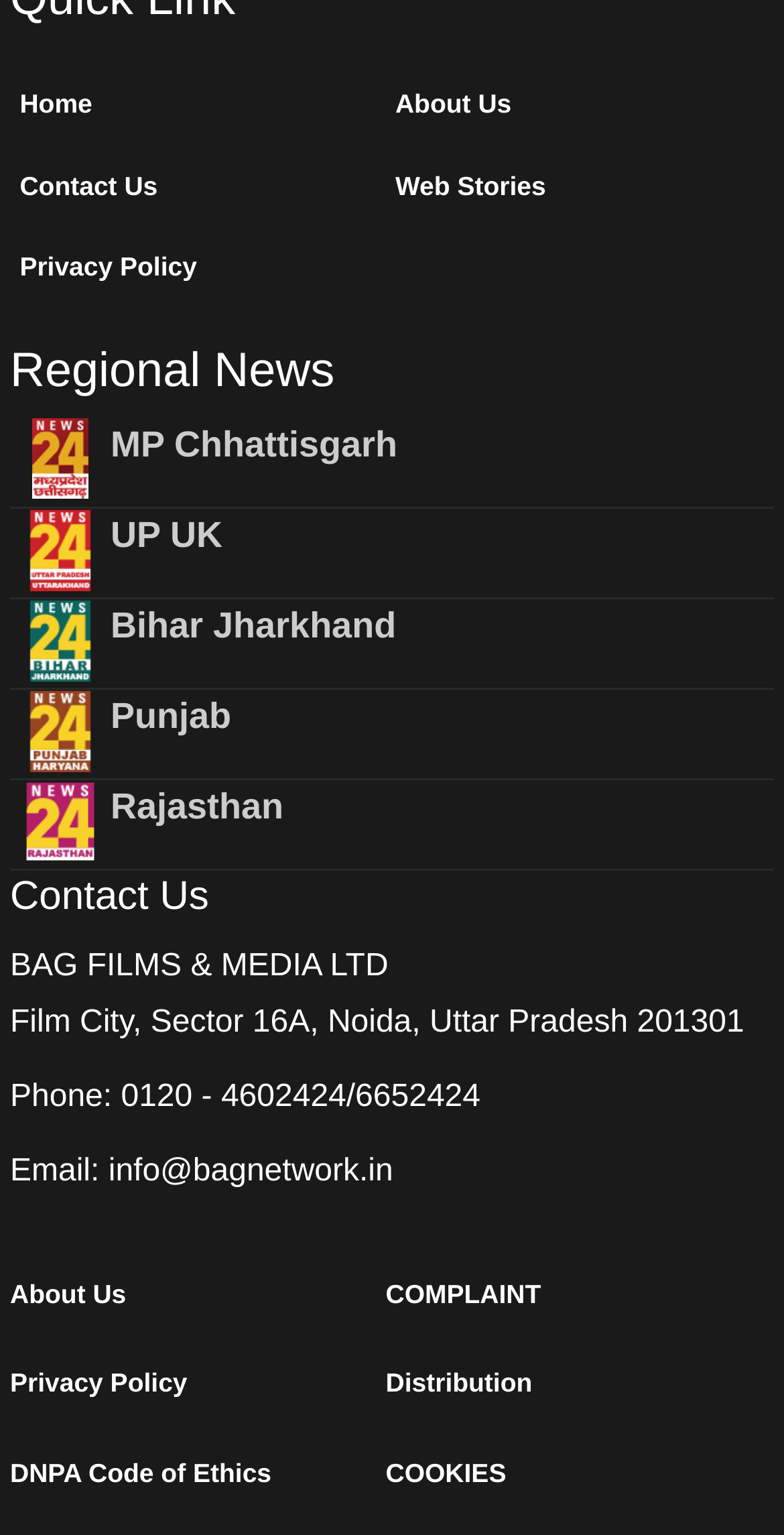Respond to the question with just a single word or phrase: 
What is the phone number listed on the page?

0120 - 4602424/6652424